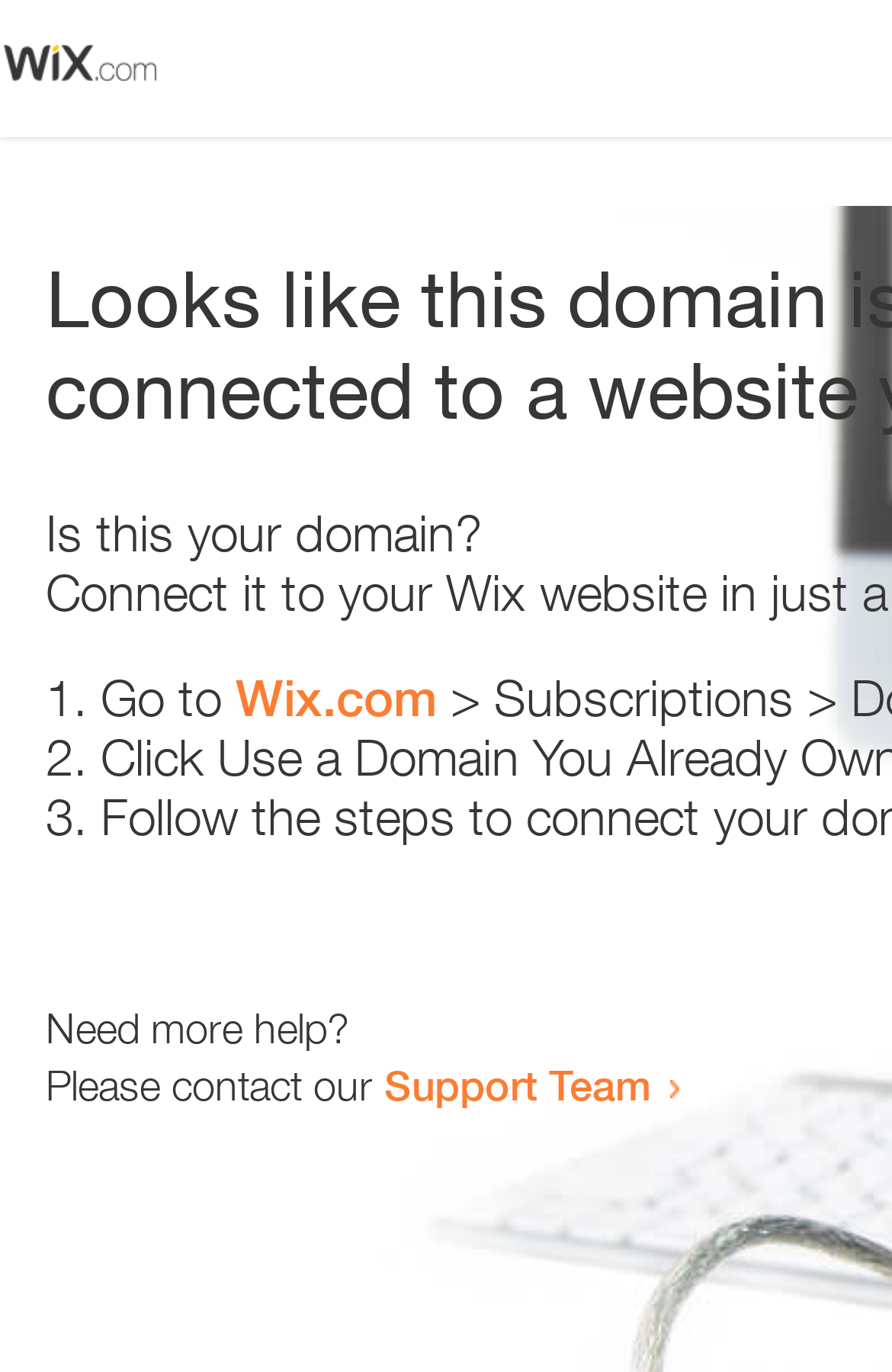Locate and generate the text content of the webpage's heading.

Looks like this domain isn't
connected to a website yet